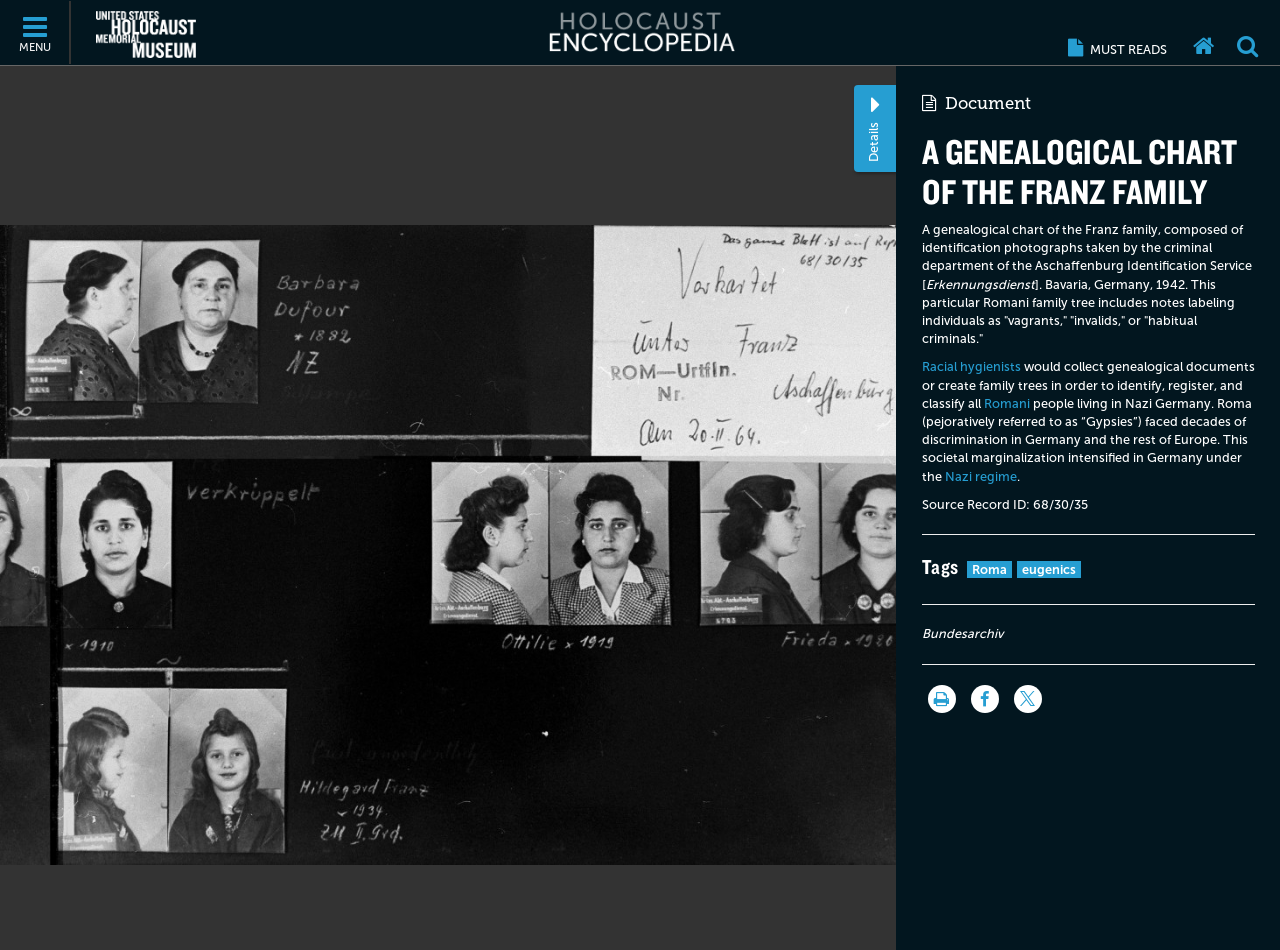Respond concisely with one word or phrase to the following query:
What is the name of the family in the genealogical chart?

Franz family